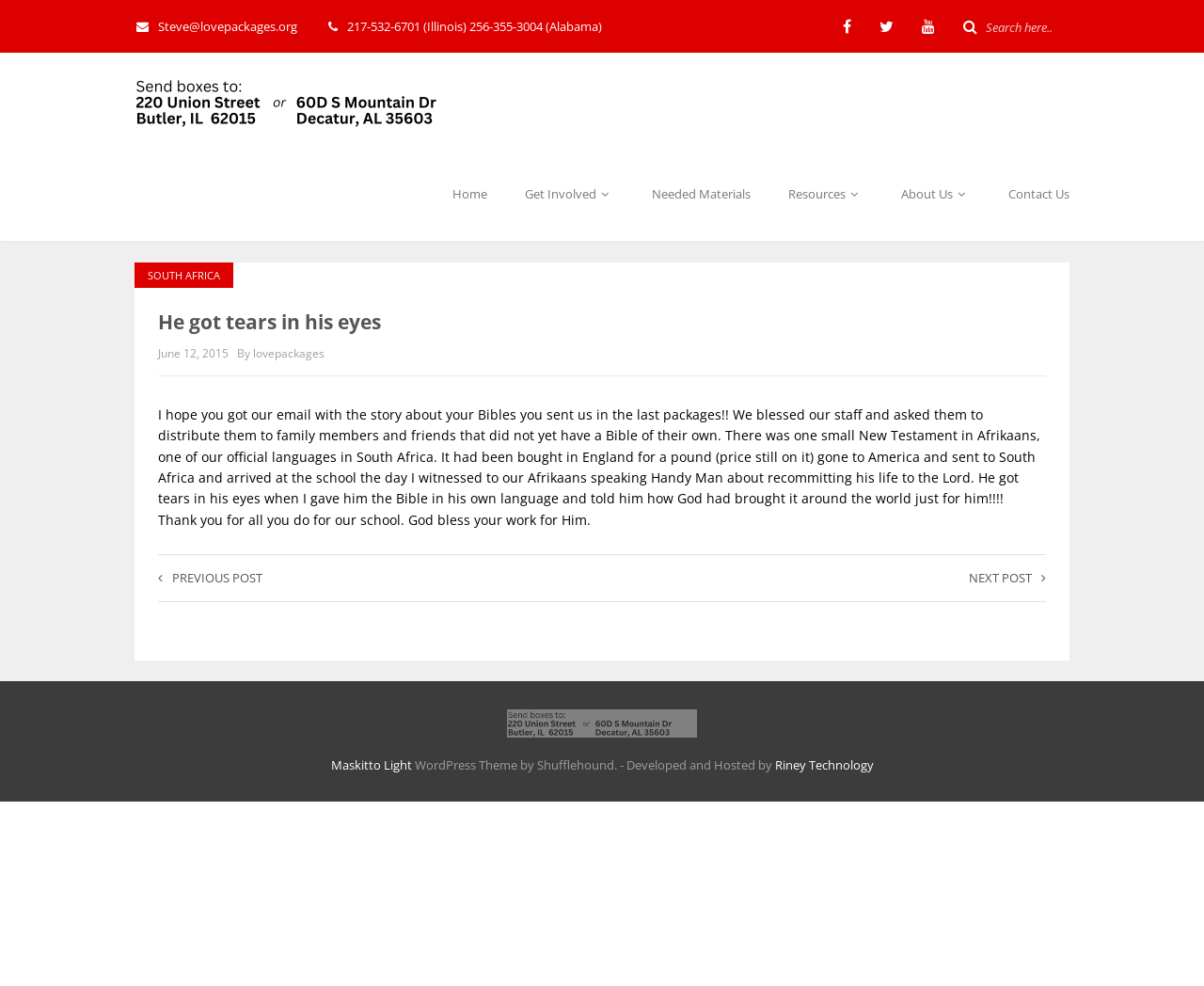Look at the image and write a detailed answer to the question: 
What is the name of the organization mentioned in the article?

I found the name of the organization by looking at the link element with the text 'Love Packages' which is located at the top of the webpage and also mentioned in the article text.